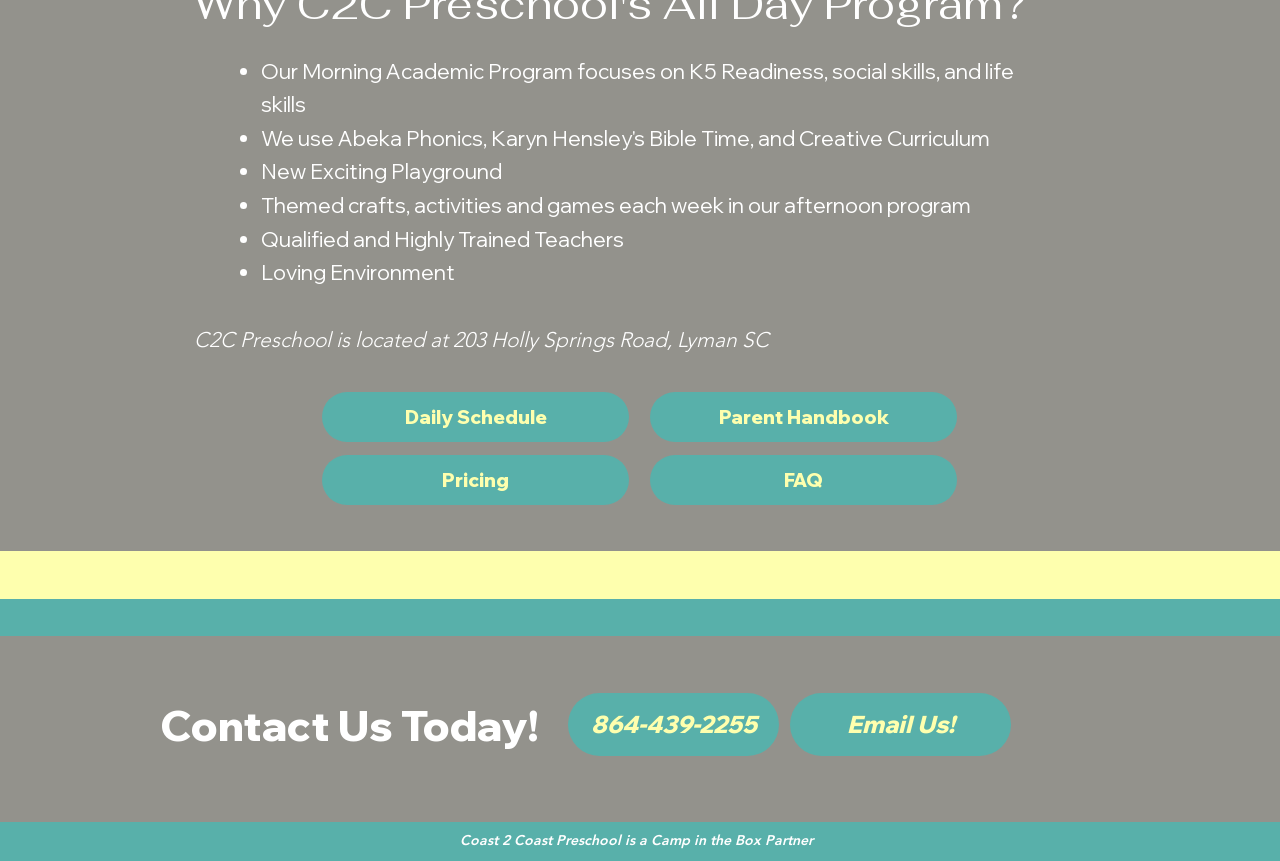What is the theme of the afternoon program?
Based on the image, respond with a single word or phrase.

Themed crafts, activities and games